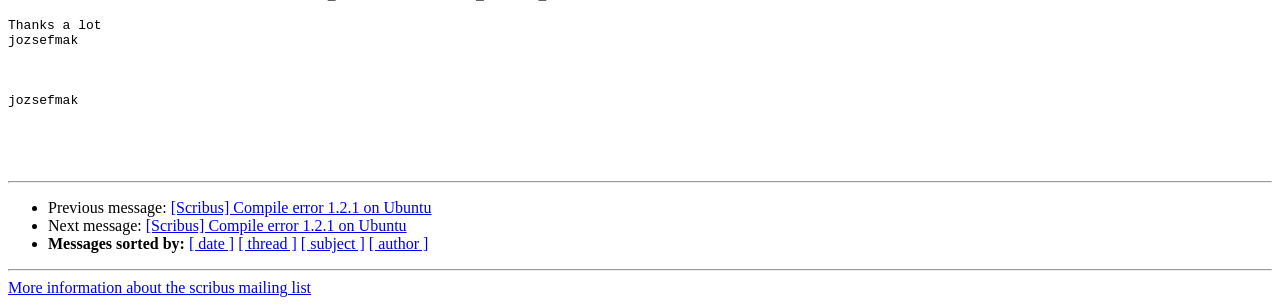What is the purpose of the last link?
Please provide a single word or phrase as your answer based on the image.

More information about the scribus mailing list